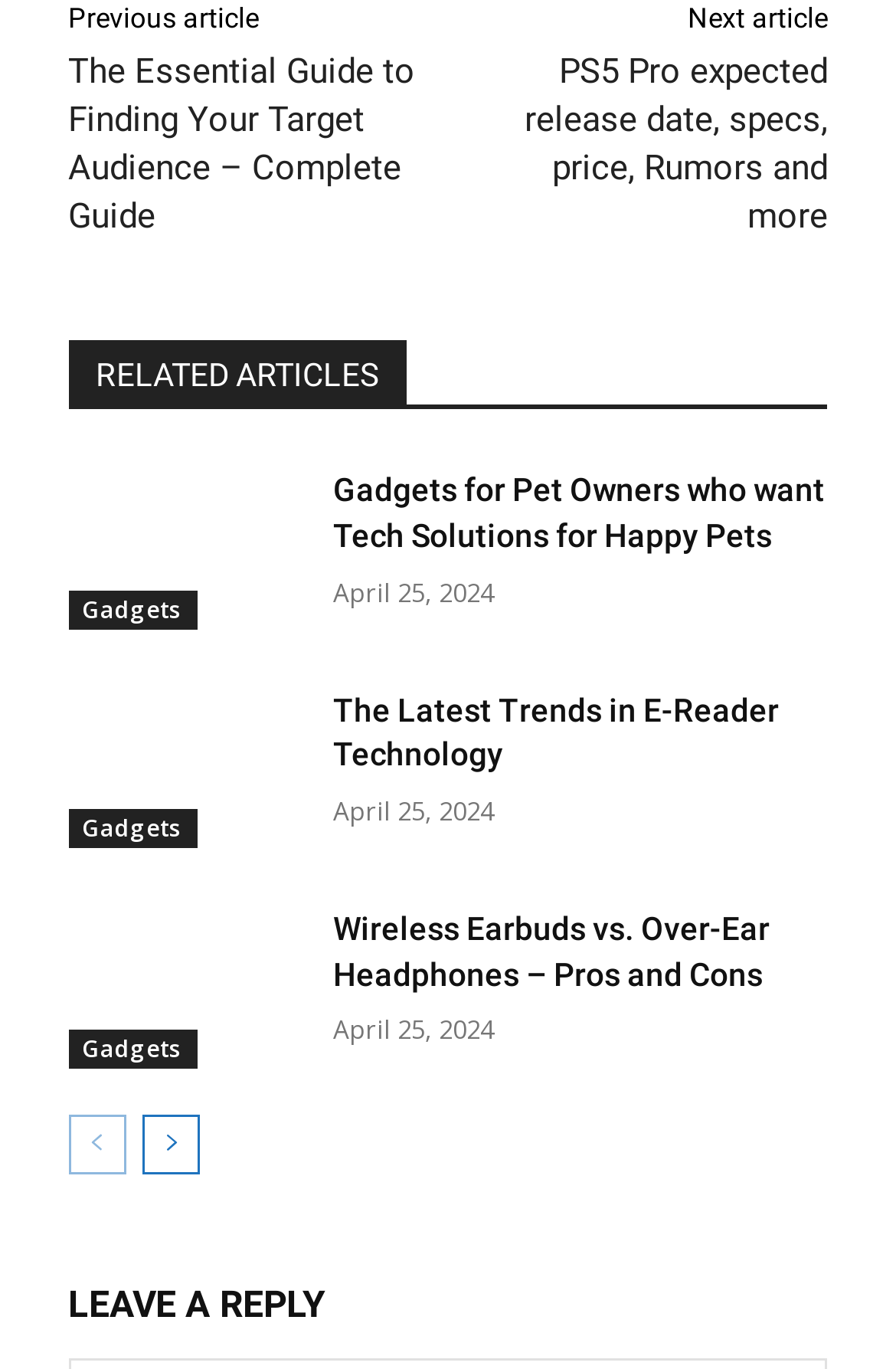Identify the bounding box coordinates of the region I need to click to complete this instruction: "Read the article about finding your target audience".

[0.076, 0.038, 0.463, 0.174]